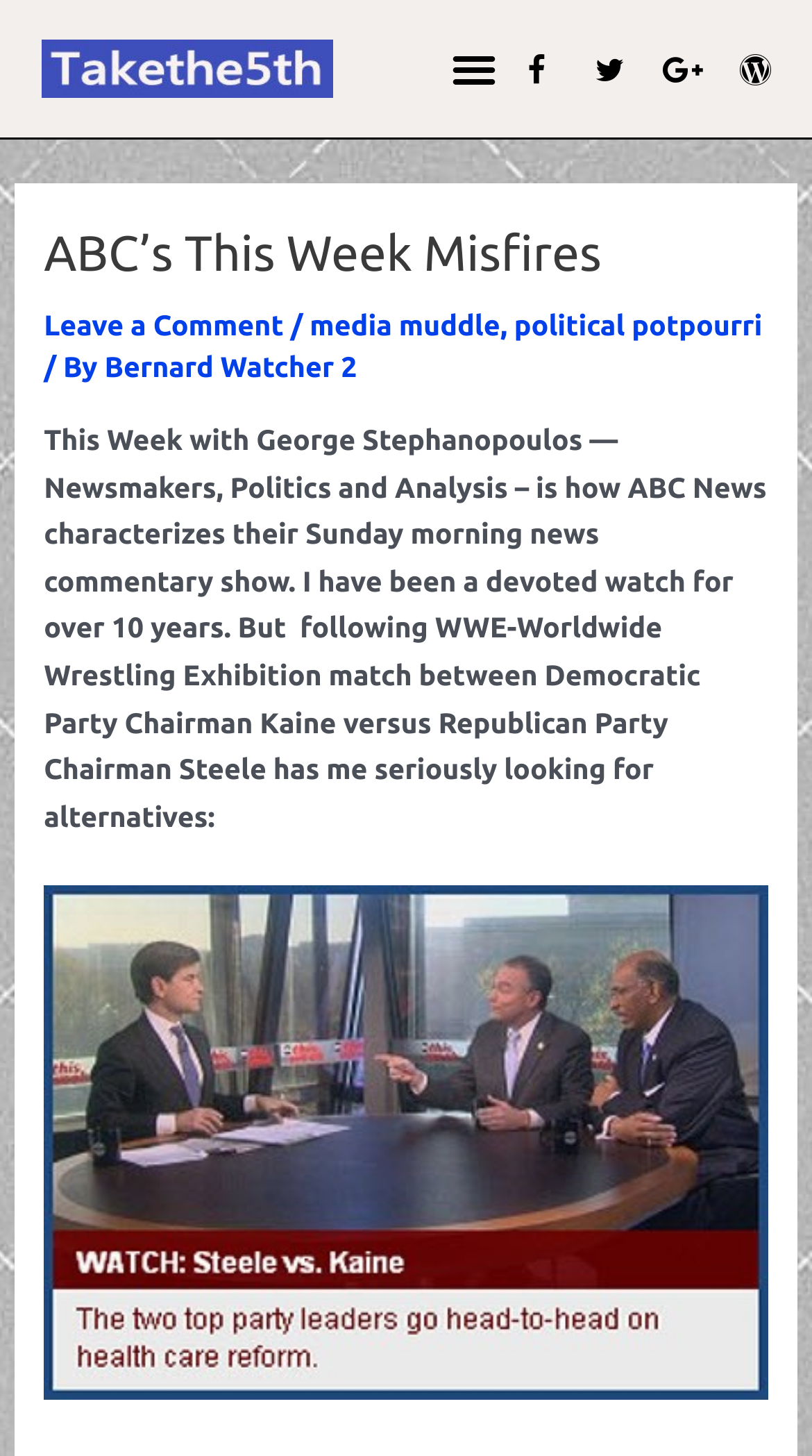Kindly determine the bounding box coordinates for the area that needs to be clicked to execute this instruction: "Leave a comment".

[0.054, 0.212, 0.349, 0.234]